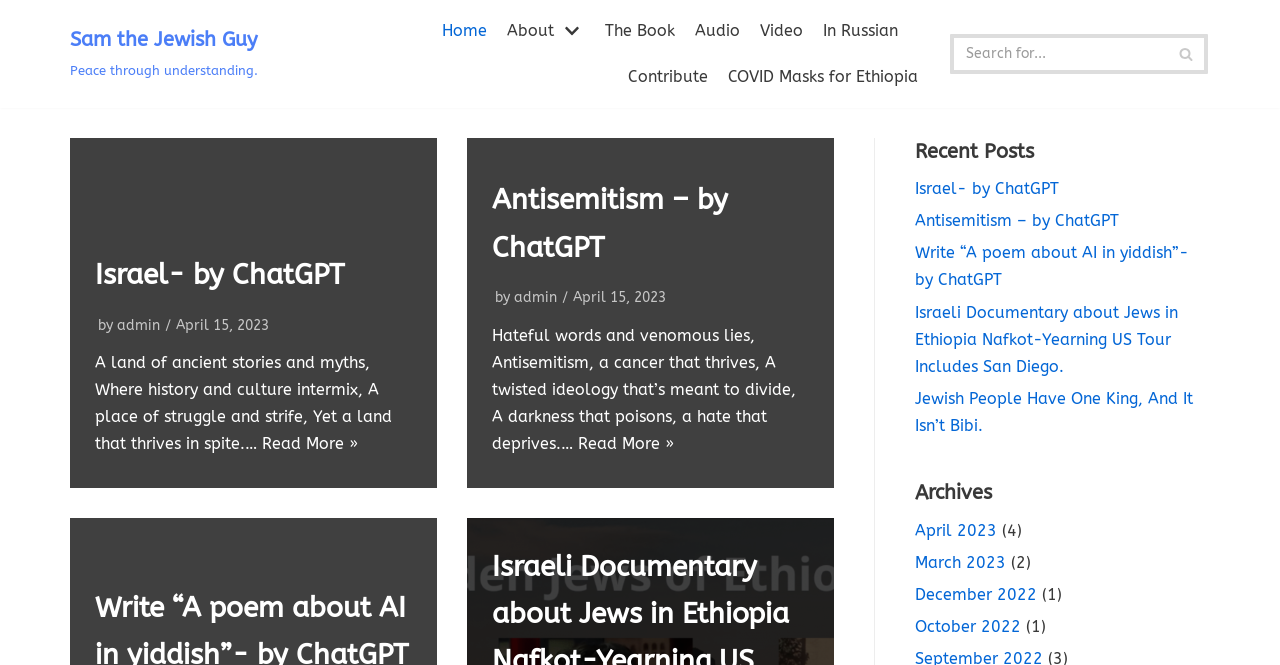How many recent posts are listed on the webpage?
Answer with a single word or phrase by referring to the visual content.

5